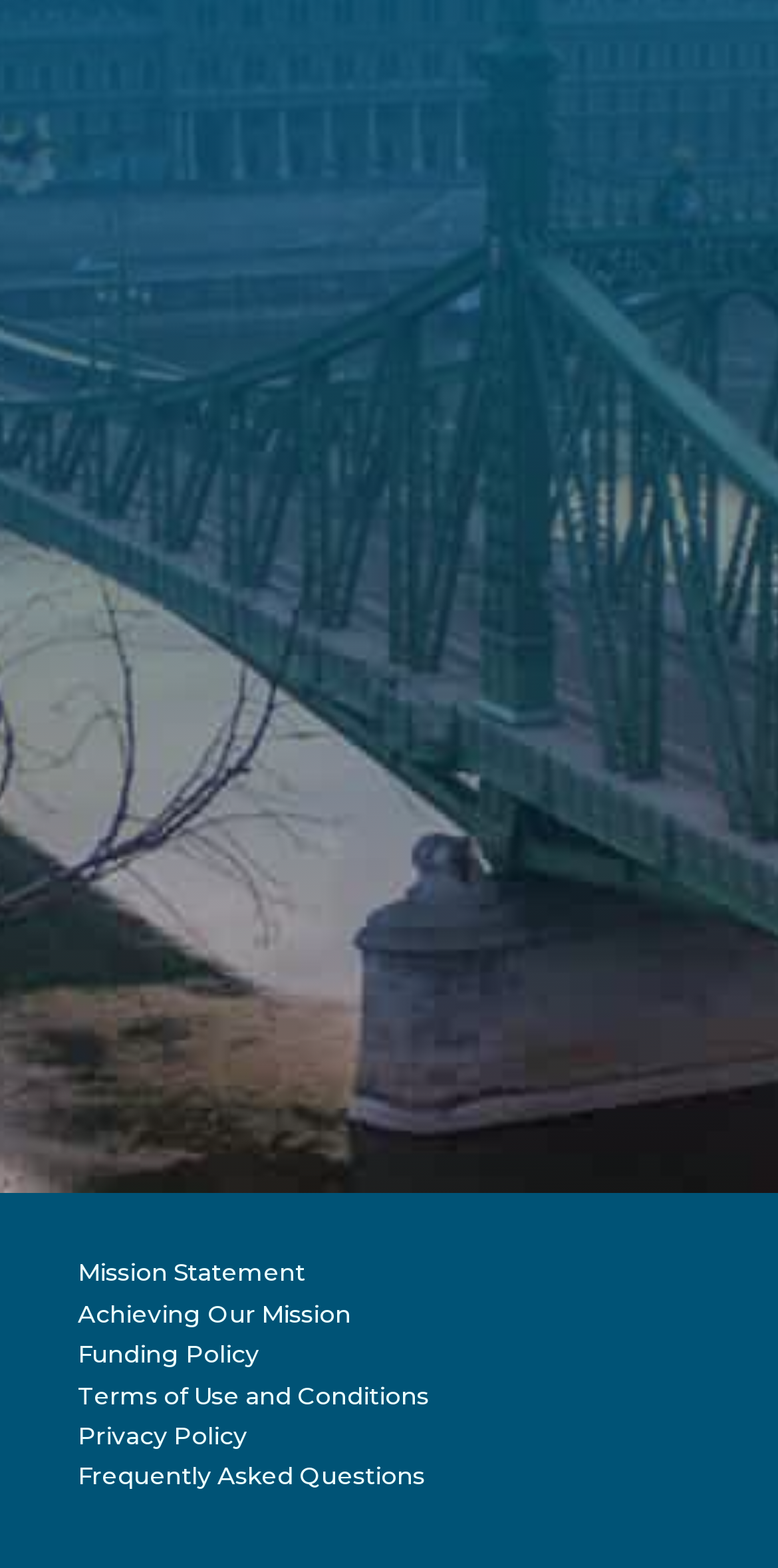Answer the question briefly using a single word or phrase: 
Is the 'SUBSCRIBE' link a textbox?

No